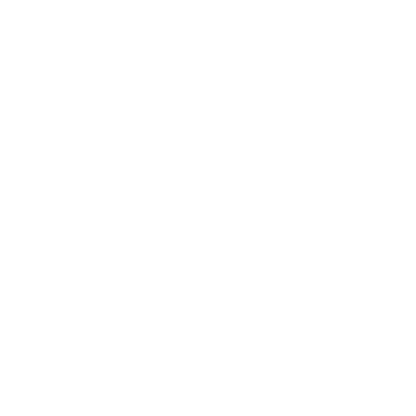Please answer the following question using a single word or phrase: 
What grade levels is the product suitable for?

9-12